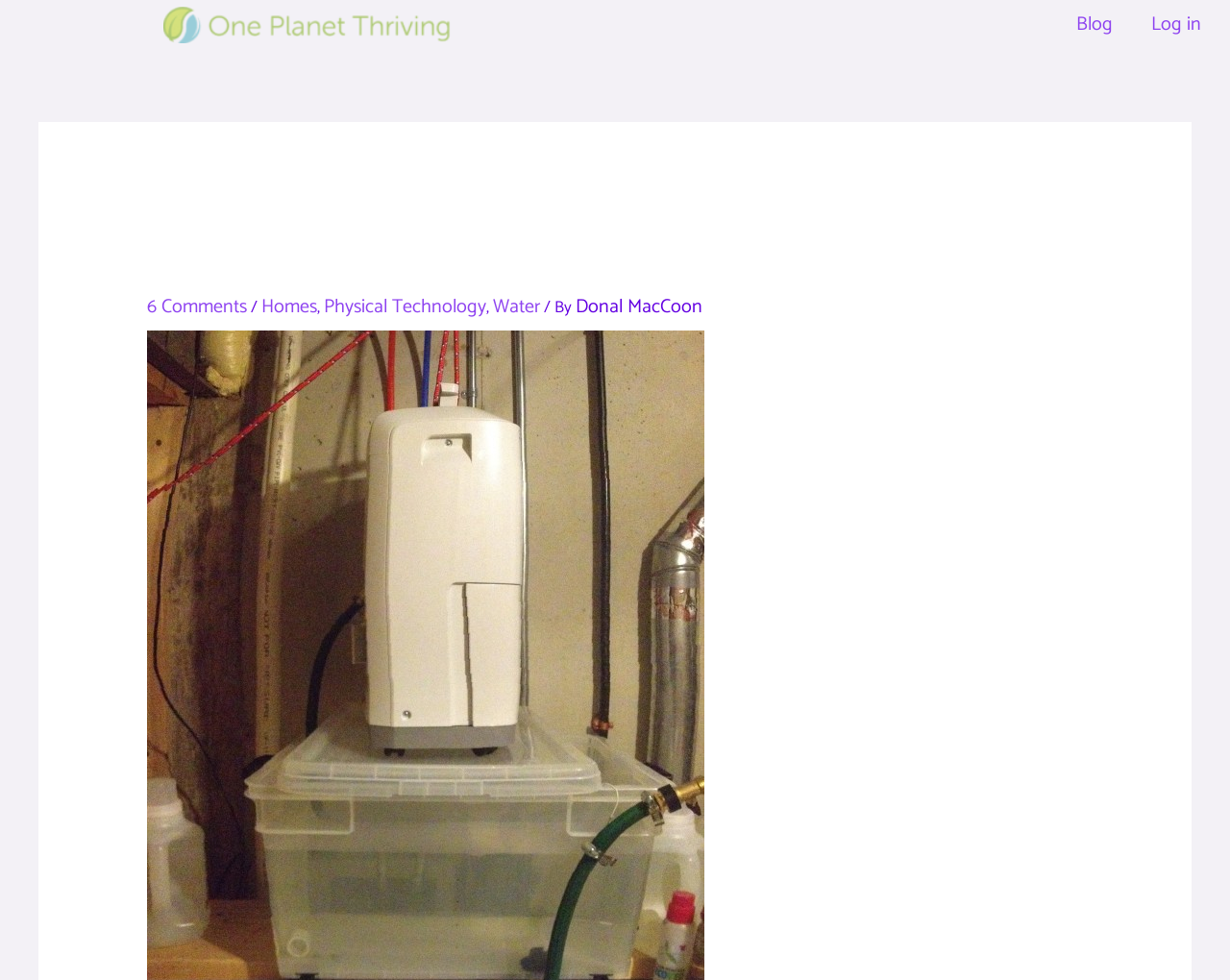Refer to the screenshot and answer the following question in detail:
What categories are related to the article?

The categories related to the article can be found by looking at the links following the main heading, which are 'Homes', 'Physical Technology', and 'Water'.